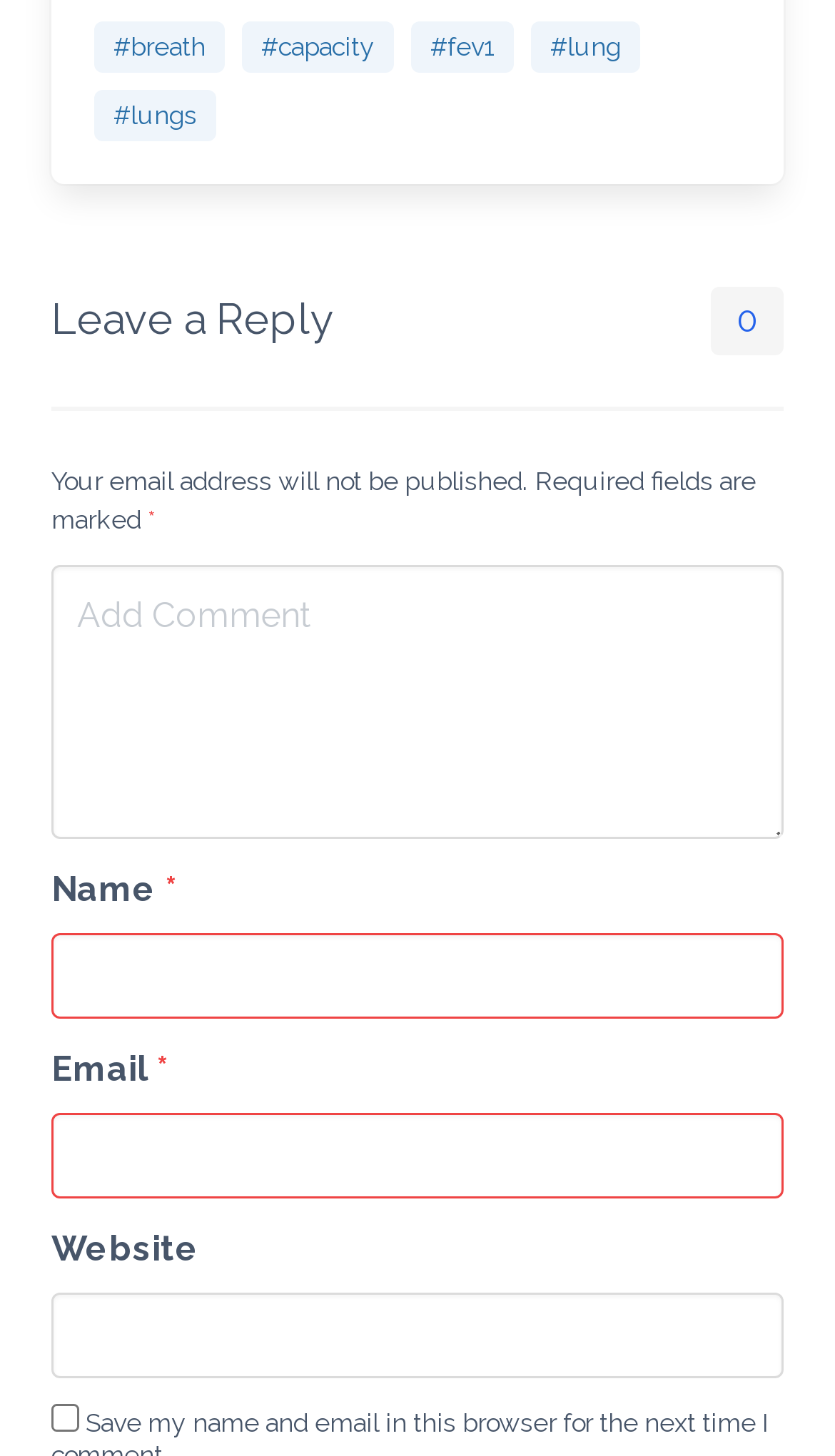Find the bounding box coordinates of the element you need to click on to perform this action: 'Leave a comment'. The coordinates should be represented by four float values between 0 and 1, in the format [left, top, right, bottom].

[0.062, 0.388, 0.938, 0.576]